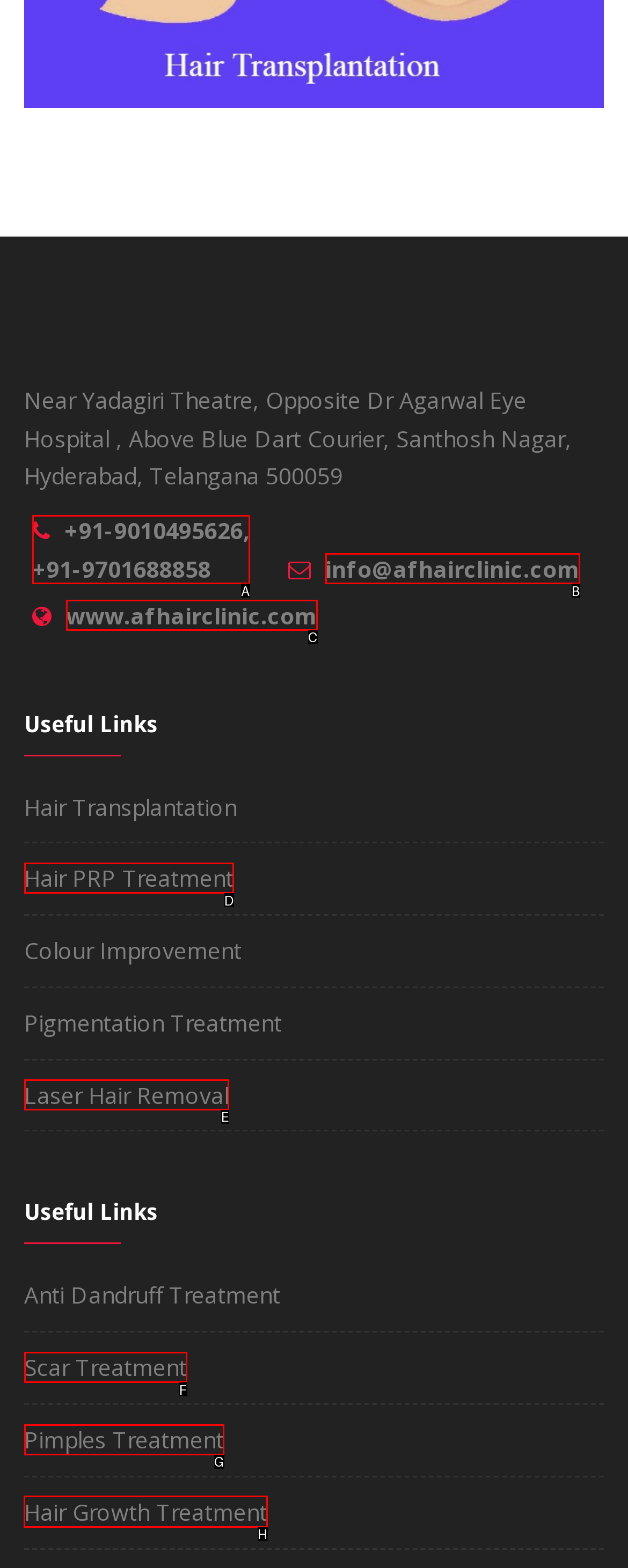Identify the correct UI element to click for this instruction: Check out hair growth treatment
Respond with the appropriate option's letter from the provided choices directly.

H